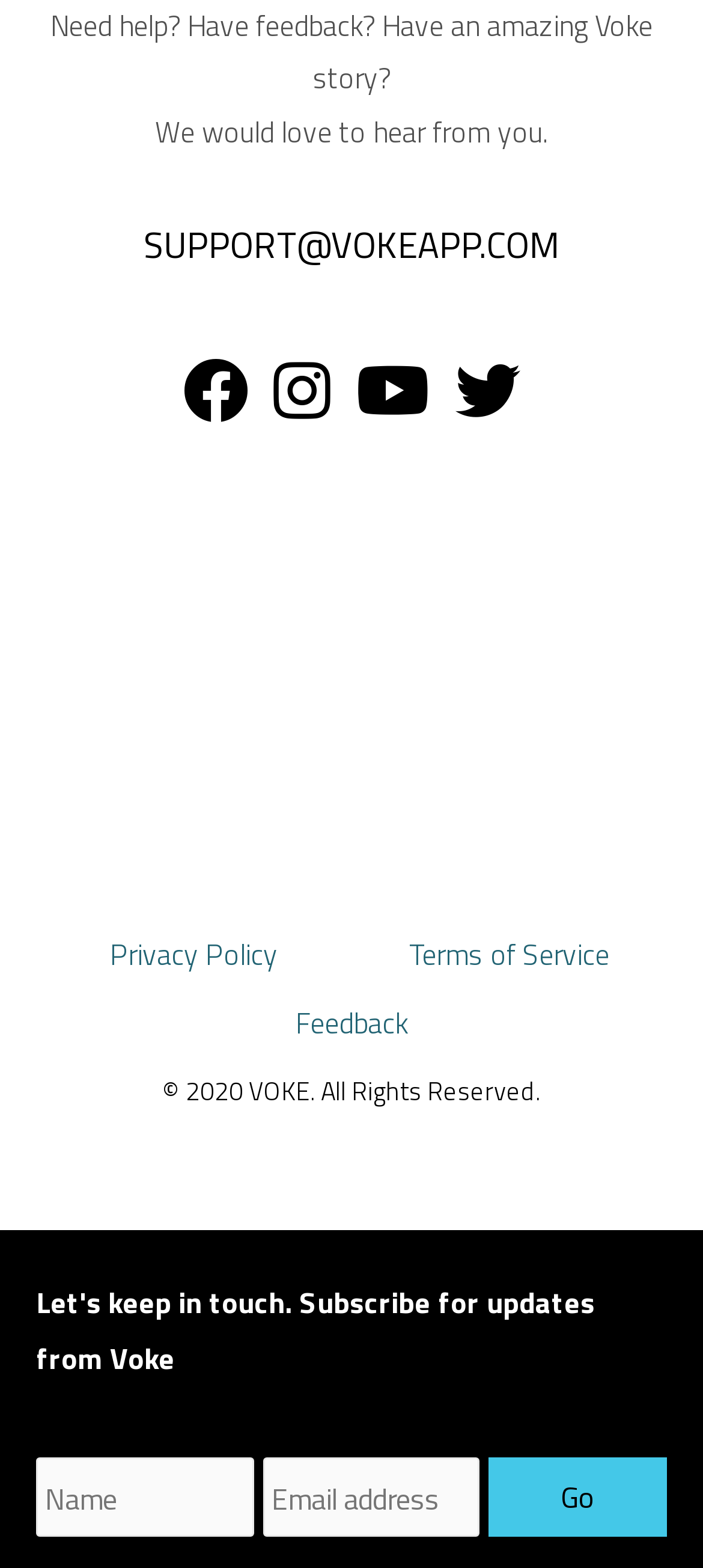Please answer the following question using a single word or phrase: 
What is the navigation menu located at?

Top right